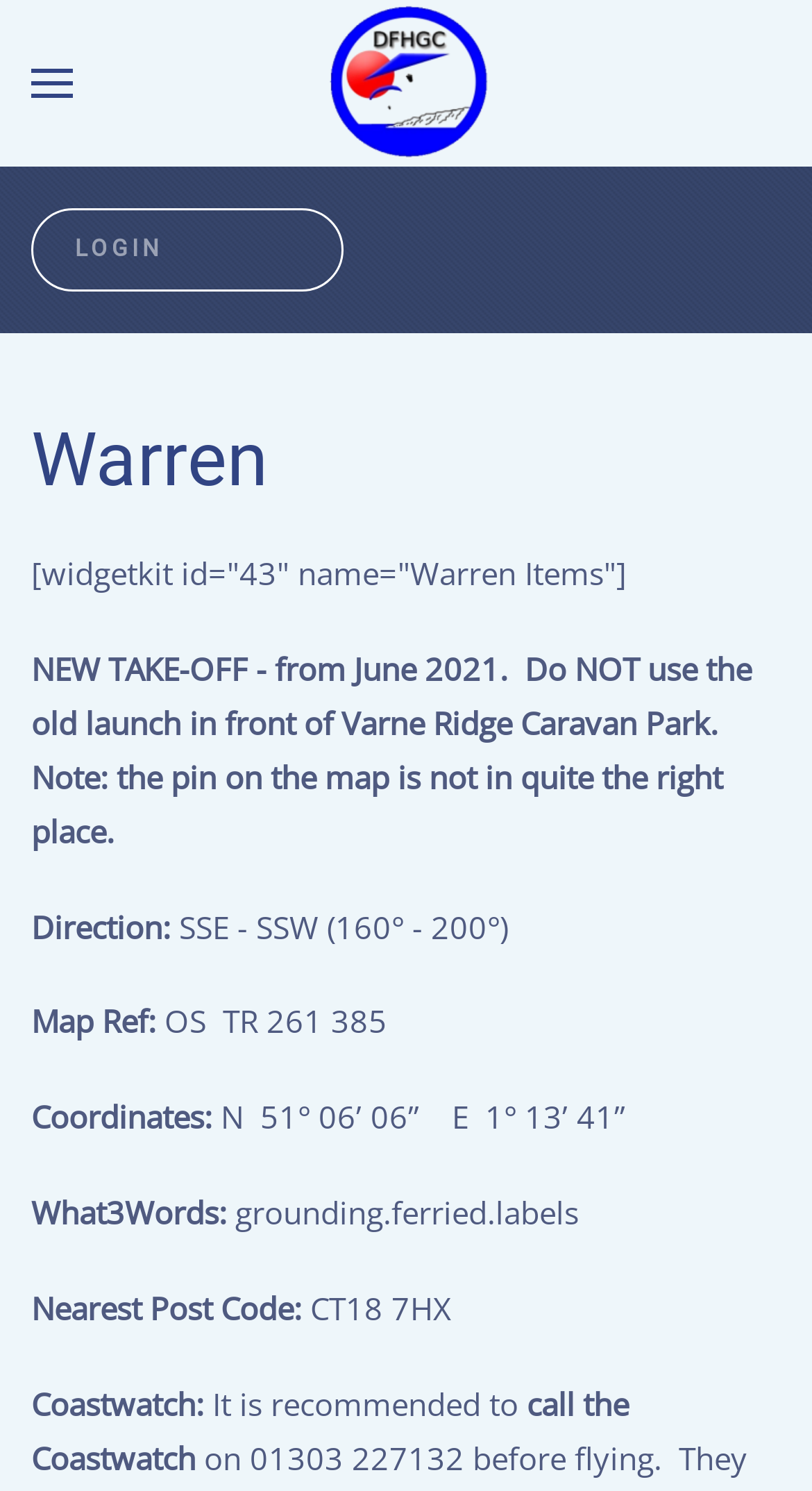What is the map reference?
Answer the question with a thorough and detailed explanation.

I found the information 'Map Ref: OS TR 261 385' which indicates that the map reference is OS TR 261 385.